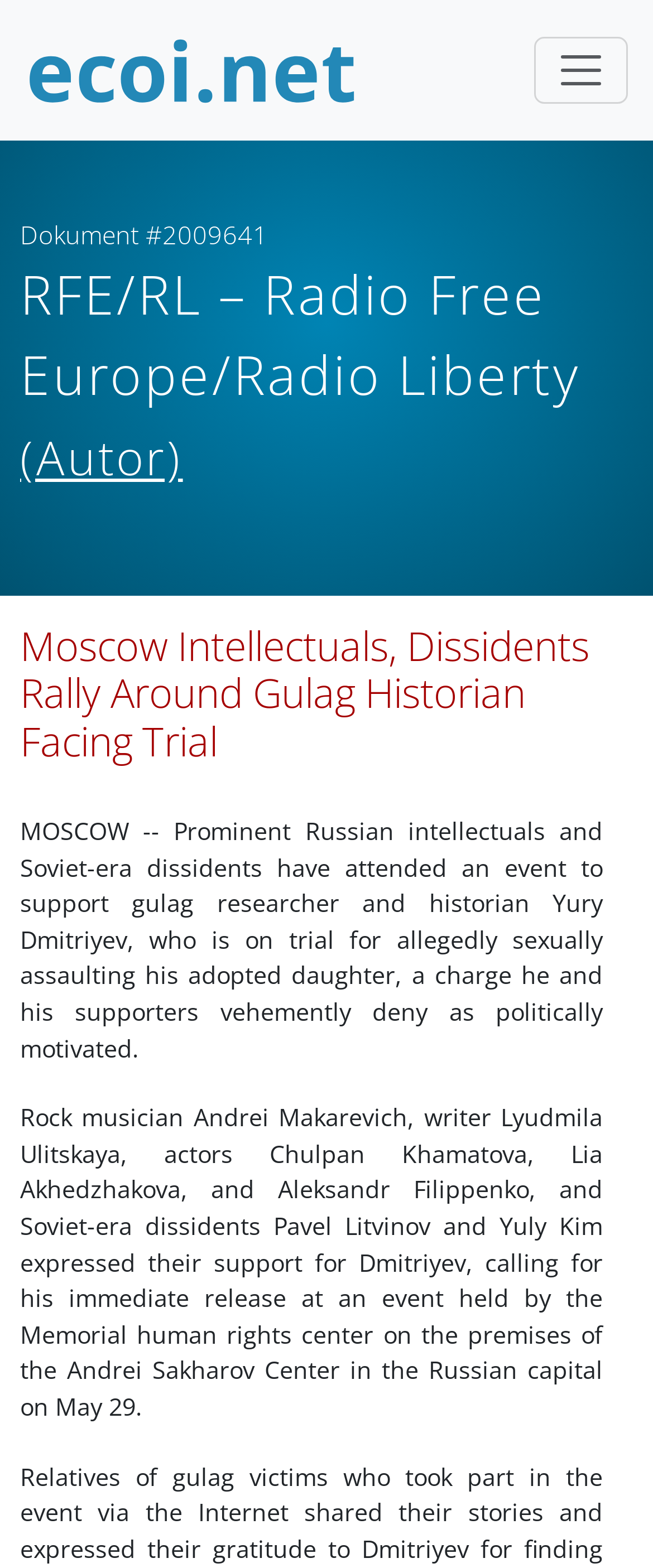Respond to the question below with a concise word or phrase:
What is the name of the human rights center that held the event?

Memorial